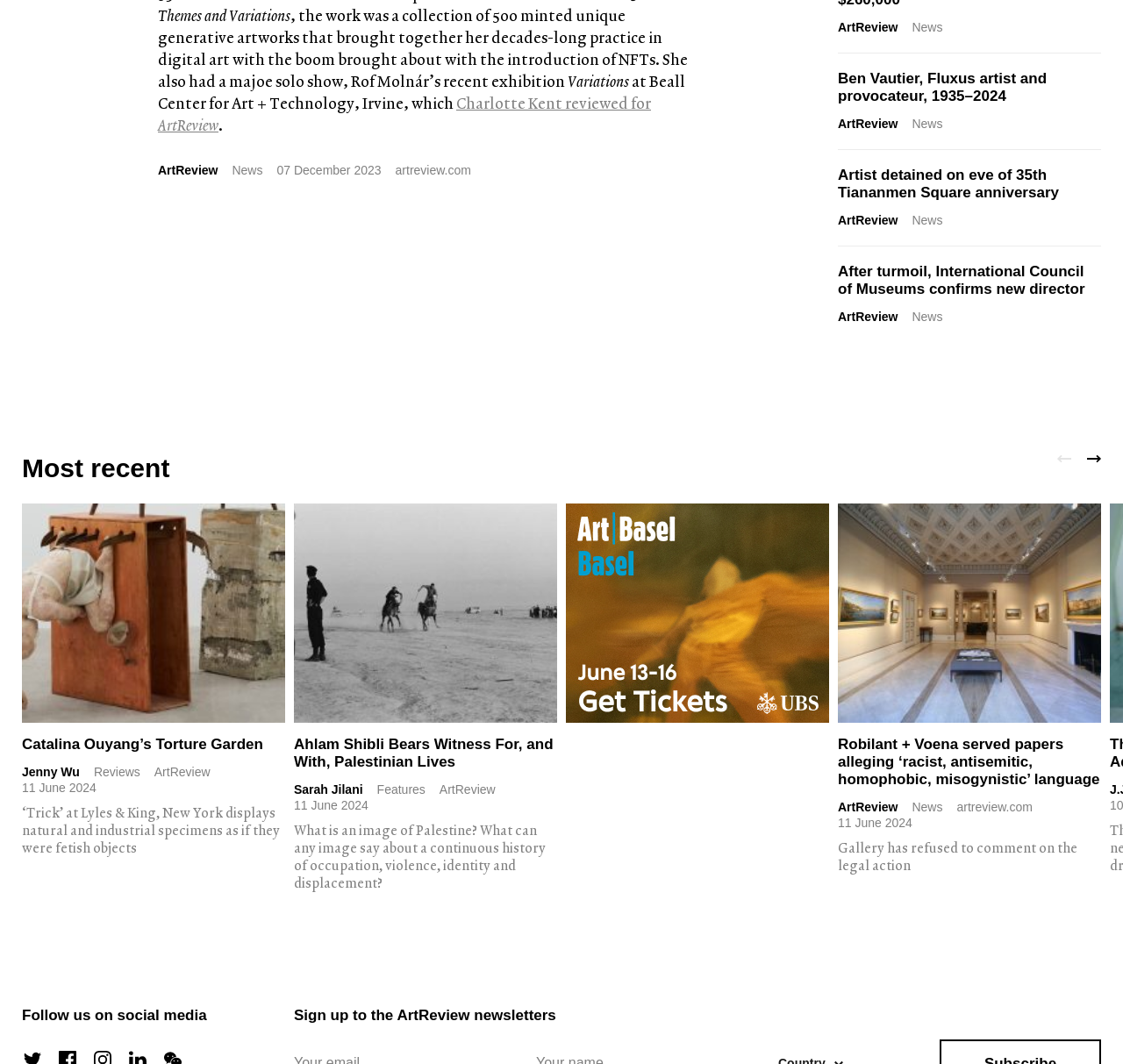Answer briefly with one word or phrase:
What is the topic of the article with the heading 'Catalina Ouyang’s Torture Garden'?

Art review